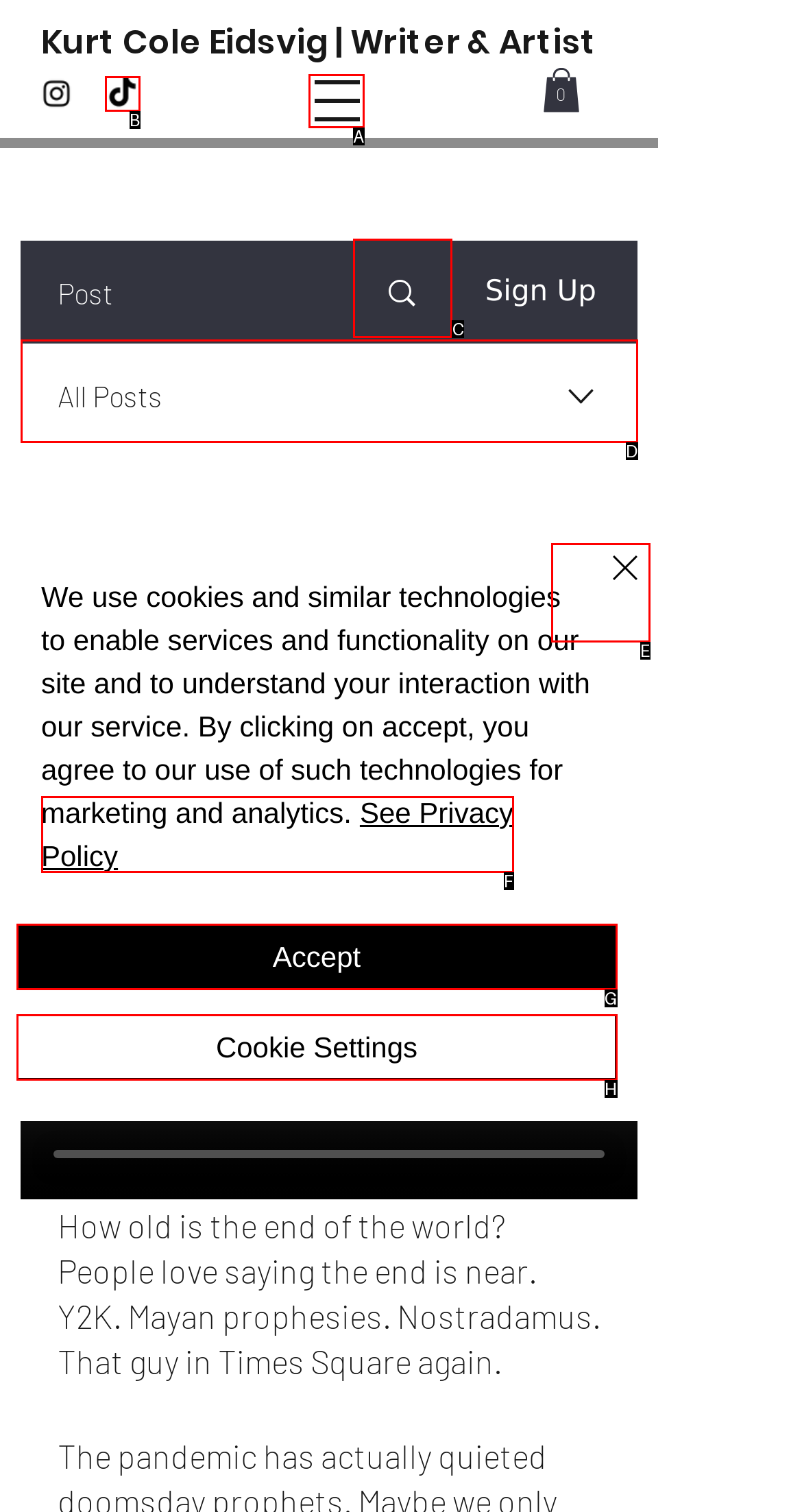Given the description: Cookie Settings, select the HTML element that matches it best. Reply with the letter of the chosen option directly.

H